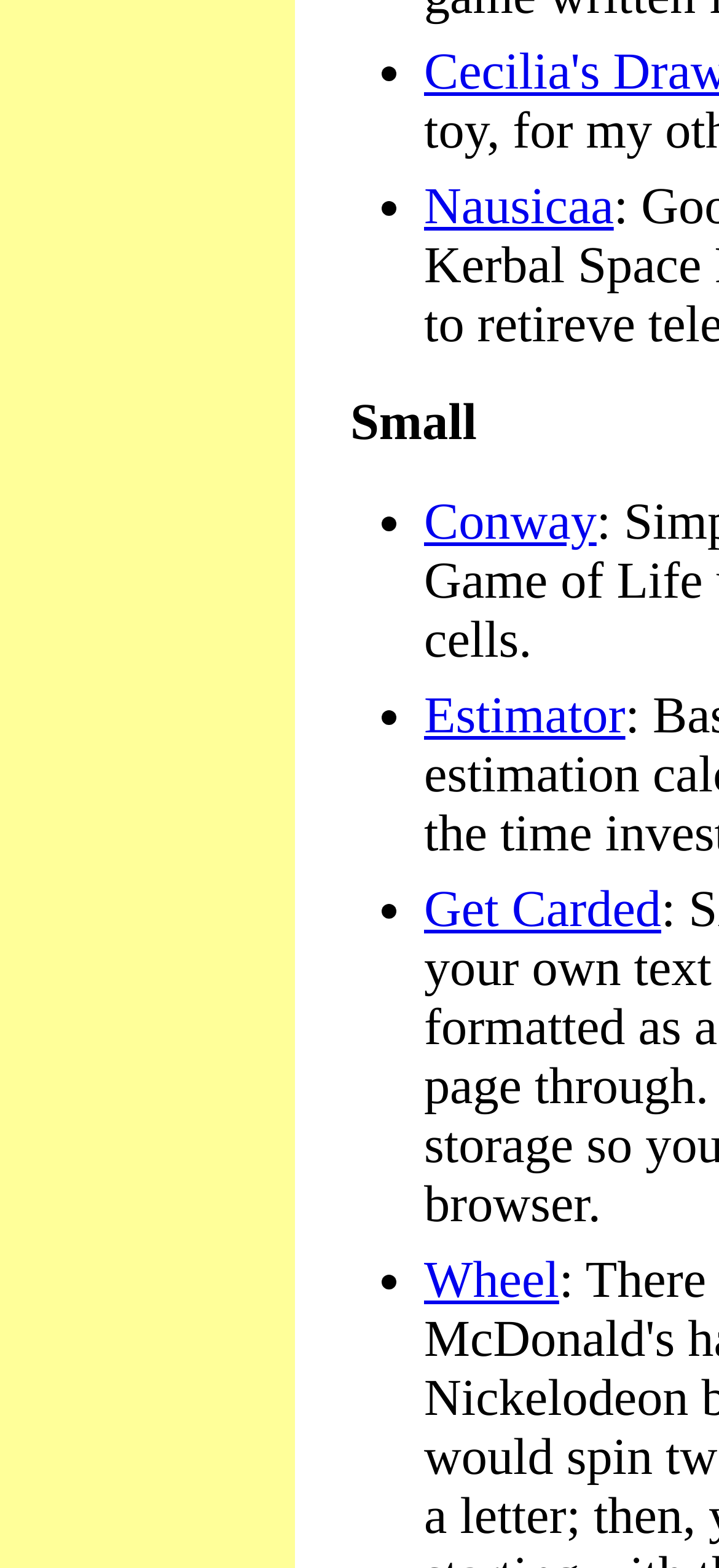What is the second link text?
Answer the question based on the image using a single word or a brief phrase.

Conway